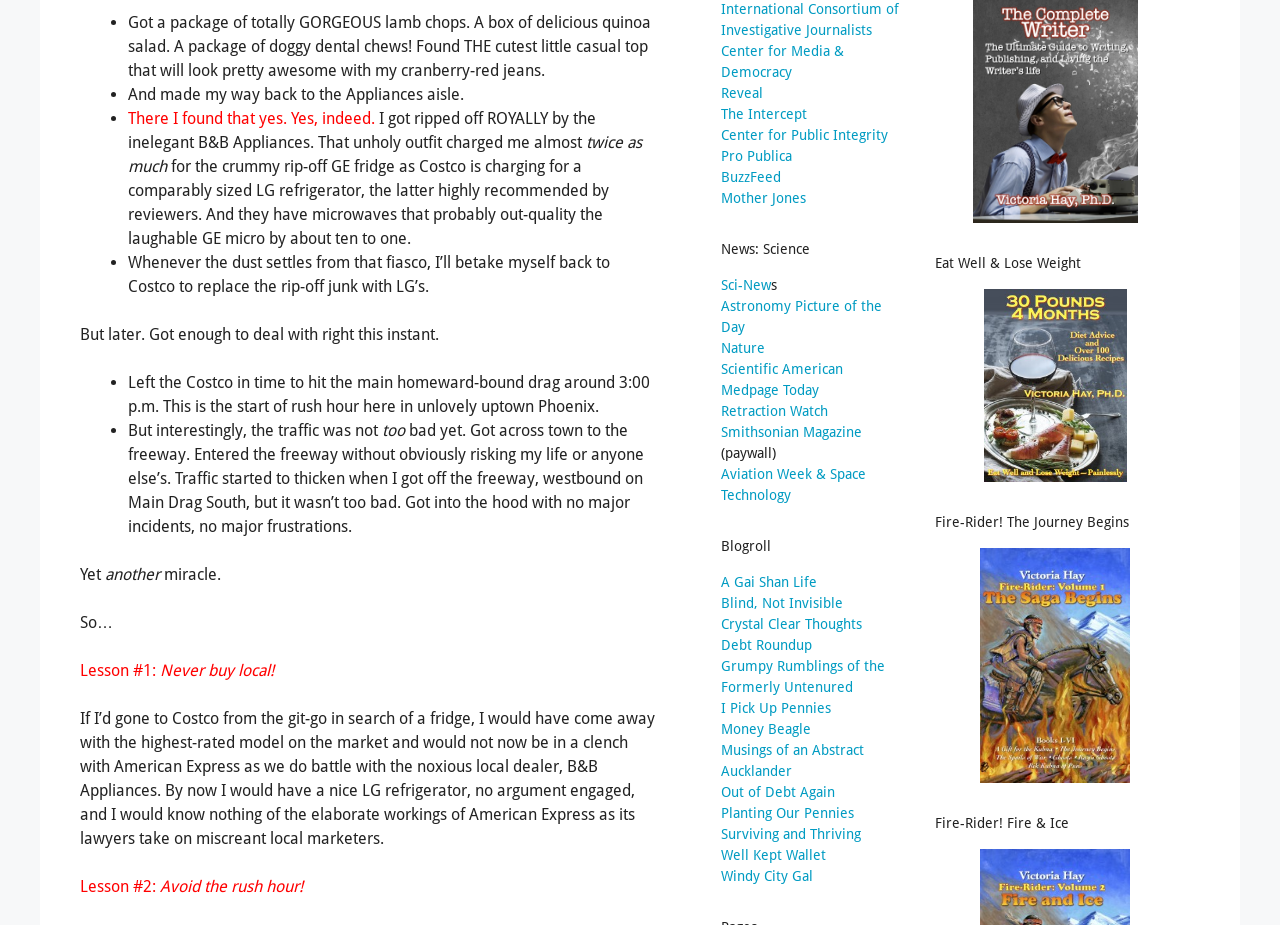Find the bounding box coordinates for the element described here: "Nature".

[0.563, 0.367, 0.598, 0.384]